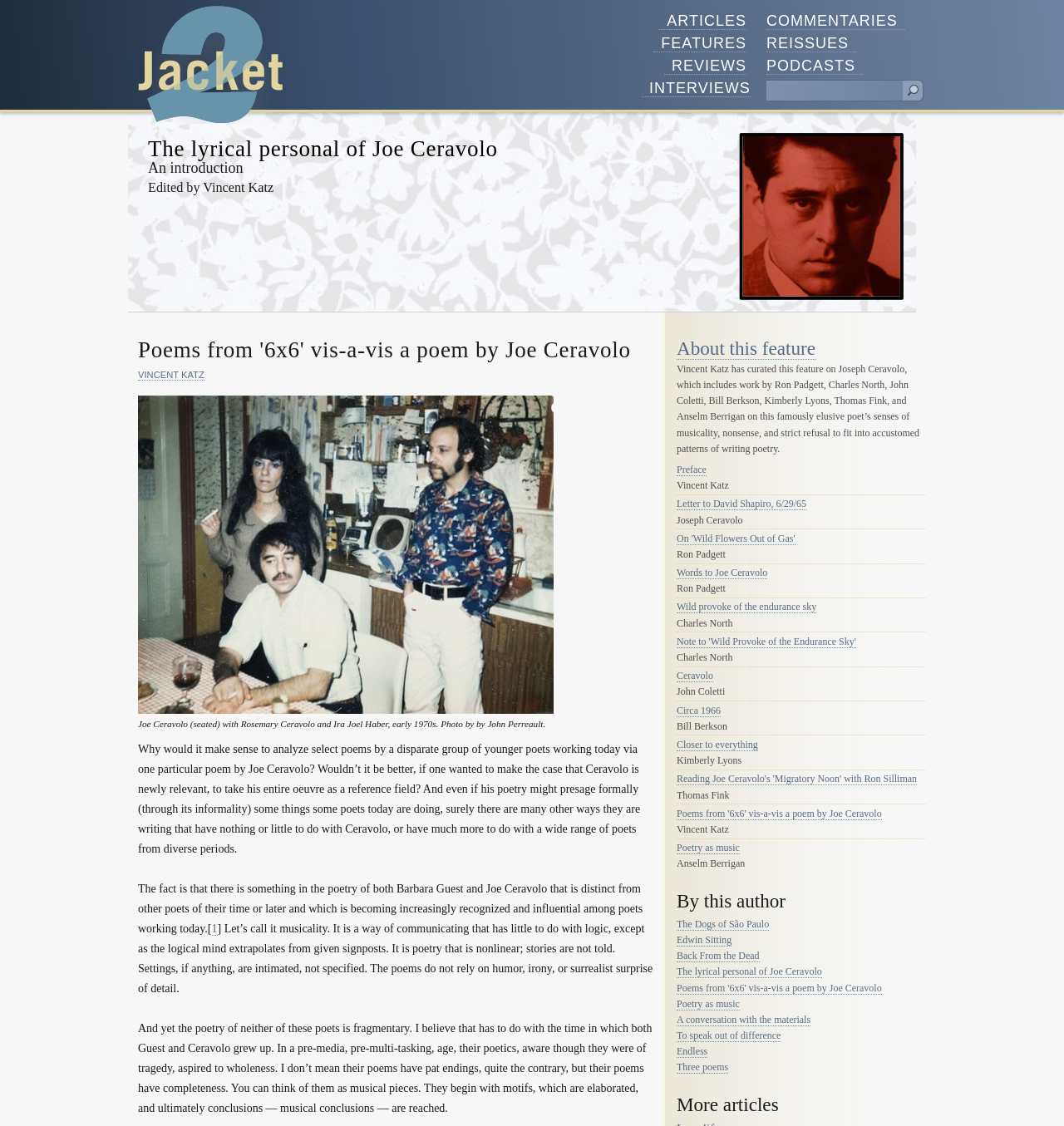Find the bounding box coordinates of the element to click in order to complete the given instruction: "Click on SHOW YOUR SUPPORT."

None